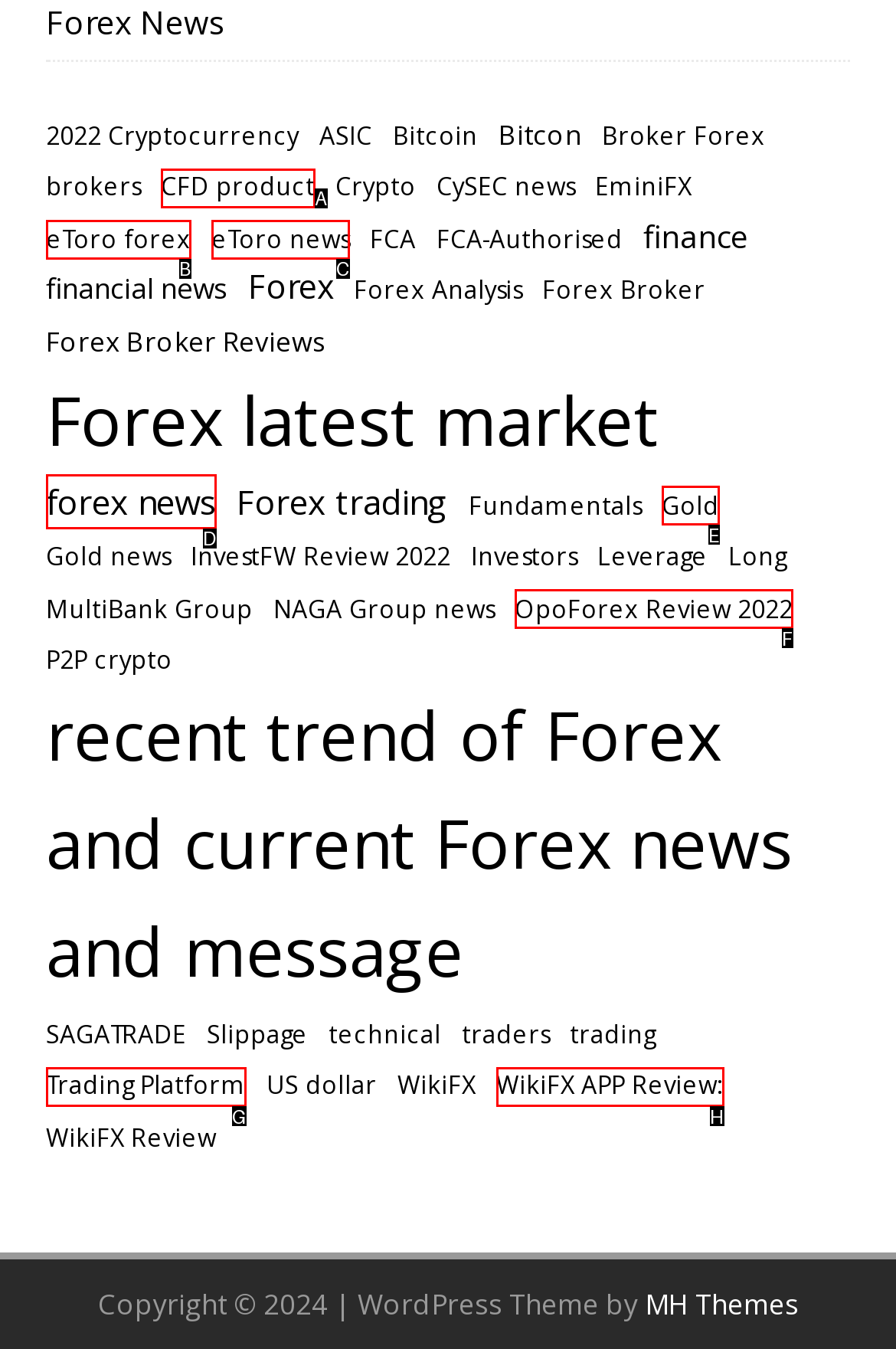Determine the UI element that matches the description: P5 Pascal
Answer with the letter from the given choices.

None